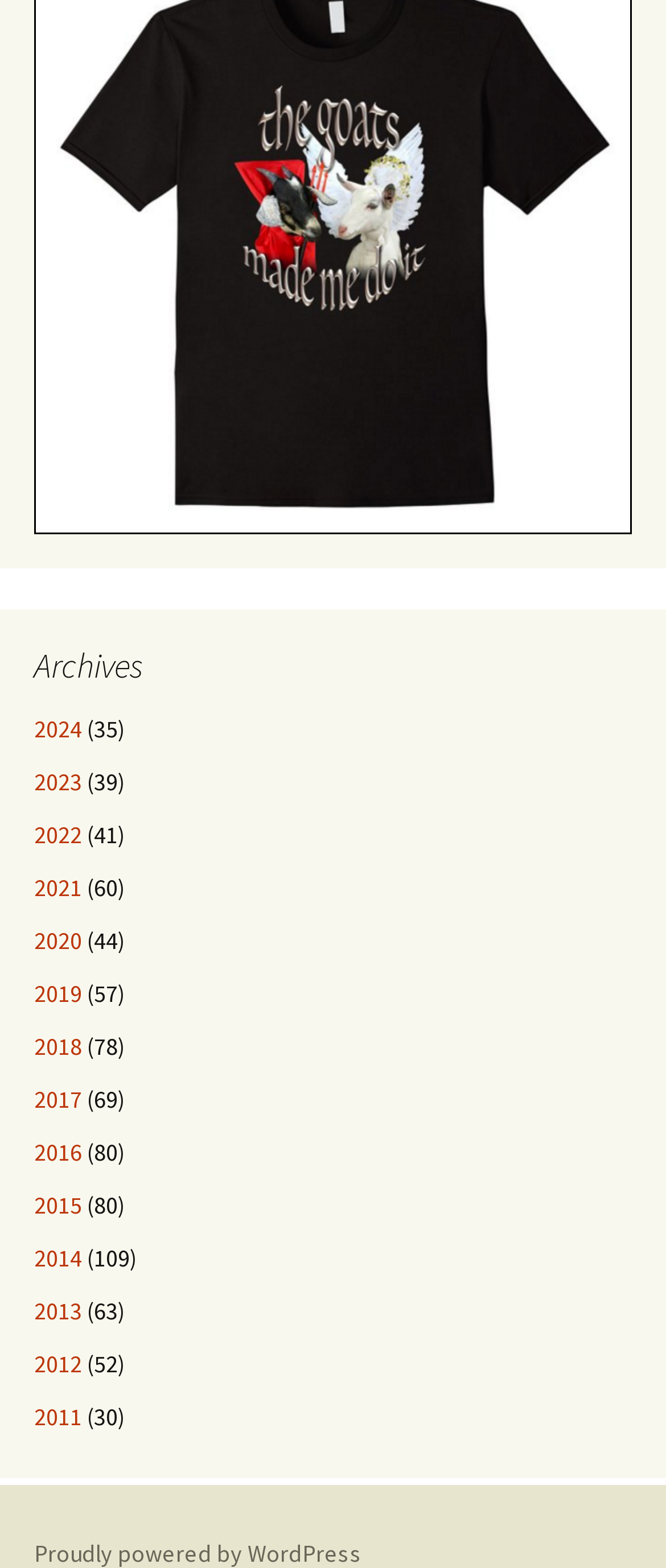How many links are available for the year 2024?
Utilize the information in the image to give a detailed answer to the question.

There is one link available for the year 2024, which is indicated by the element with type 'link' and OCR text '2024' at coordinates [0.051, 0.454, 0.123, 0.474].